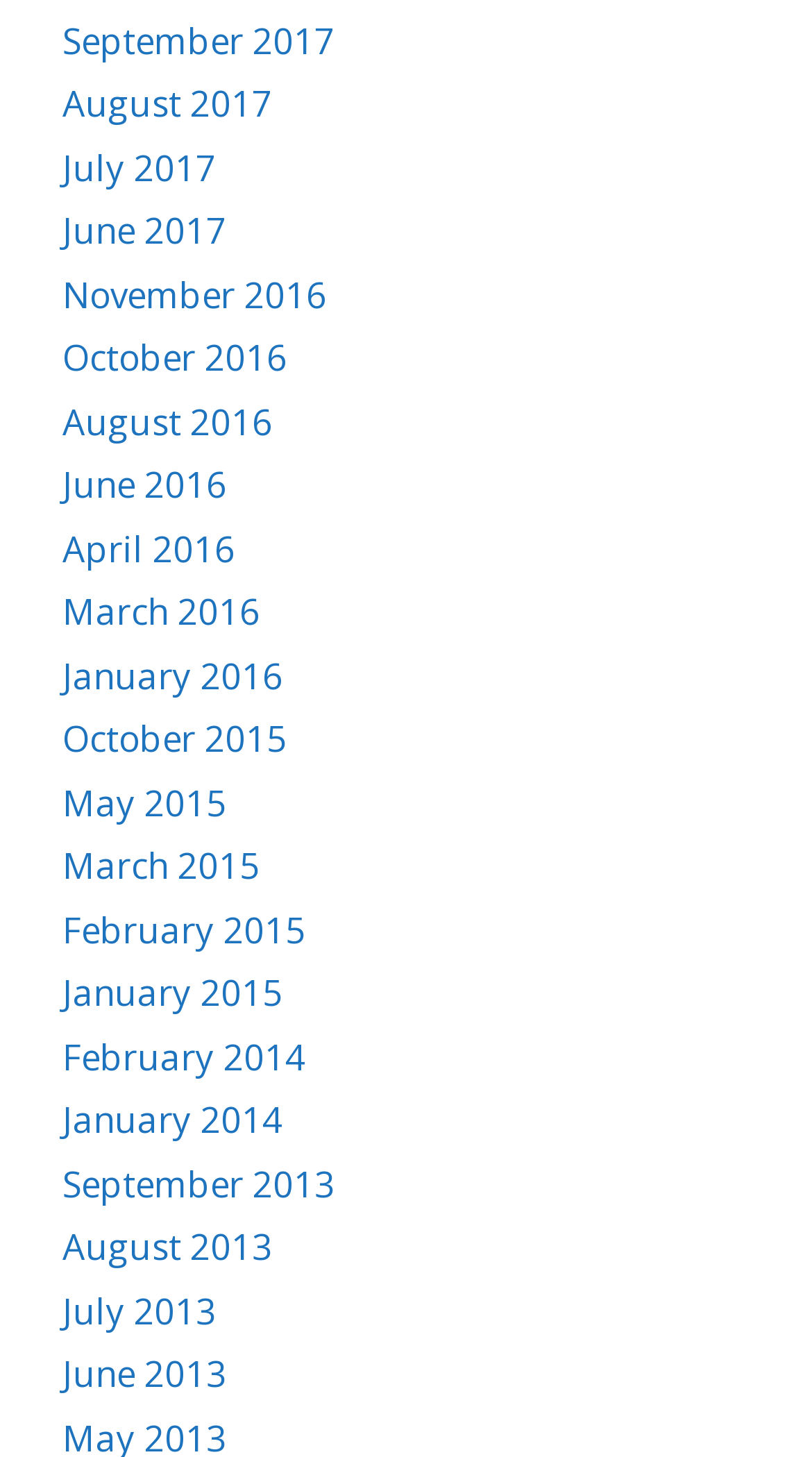Find the bounding box coordinates of the clickable area that will achieve the following instruction: "view November 2016".

[0.077, 0.186, 0.218, 0.218]